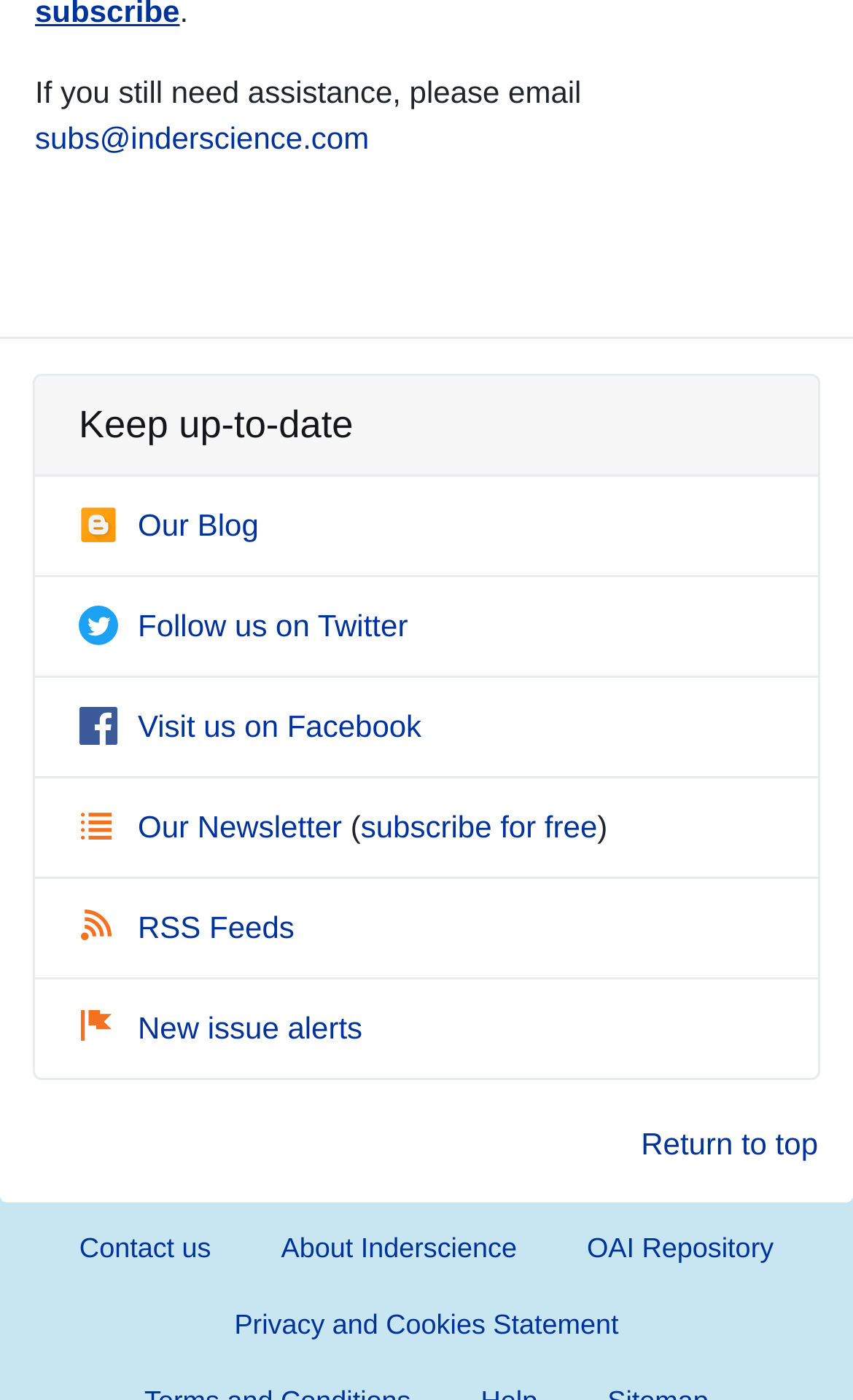Using the provided element description "Visit us on Facebook", determine the bounding box coordinates of the UI element.

[0.092, 0.506, 0.494, 0.531]